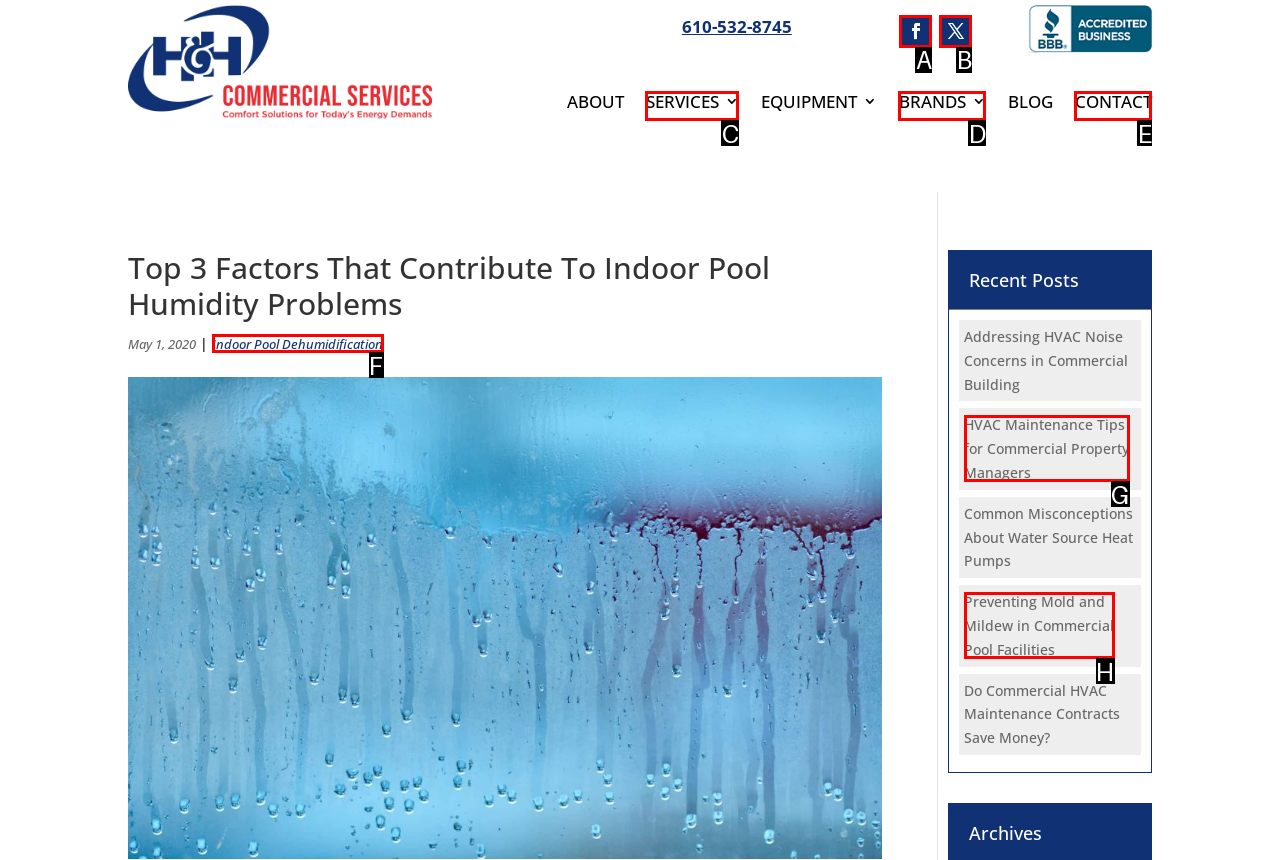Match the description: Indoor Pool Dehumidification to the correct HTML element. Provide the letter of your choice from the given options.

F